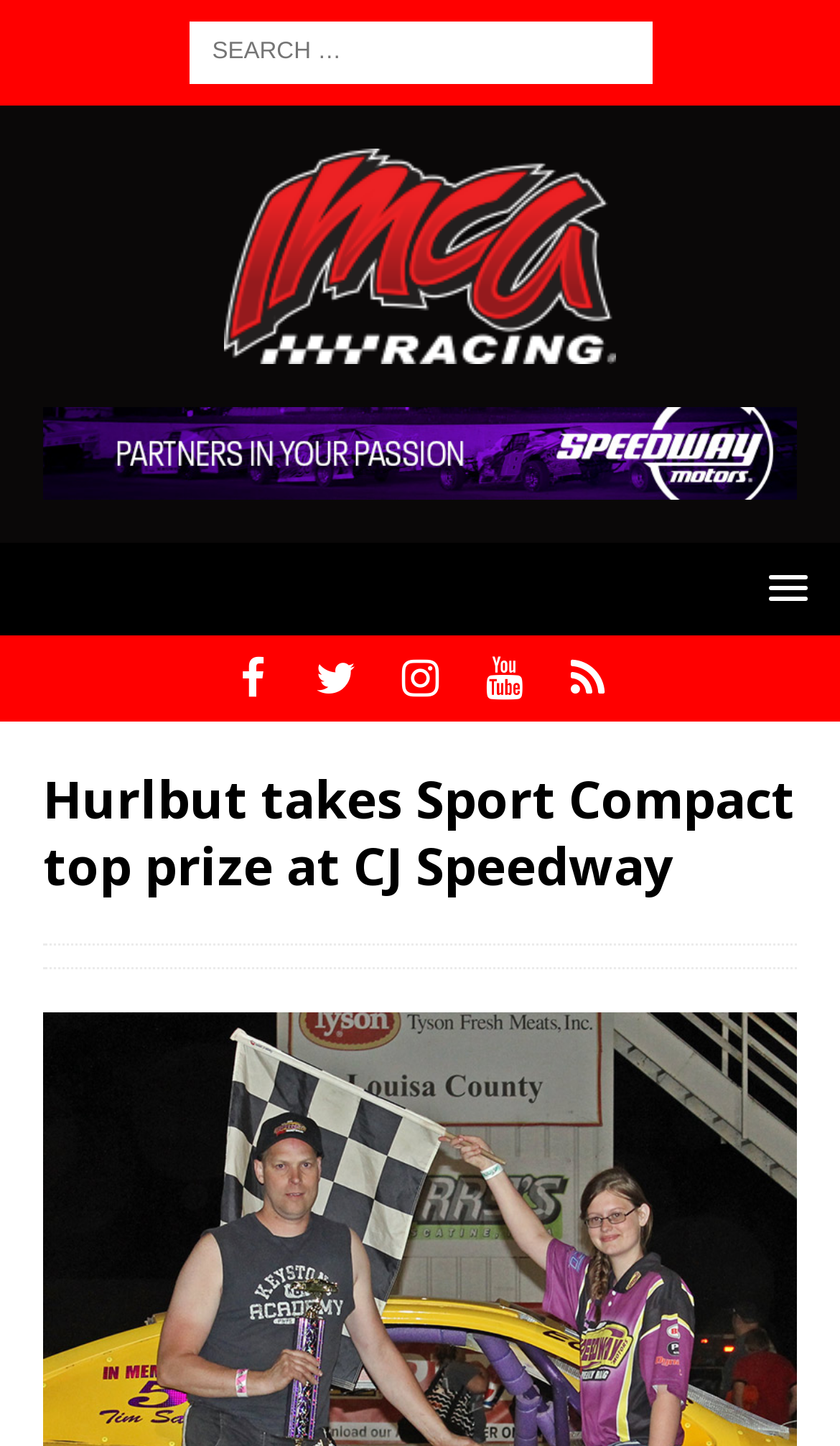What is the purpose of the search box?
Please ensure your answer is as detailed and informative as possible.

The search box is a common UI element found on many websites, and its purpose is to allow users to search for specific content within the website. In this case, the search box is likely used to search for news articles, racing events, or other related content on the IMCA website.